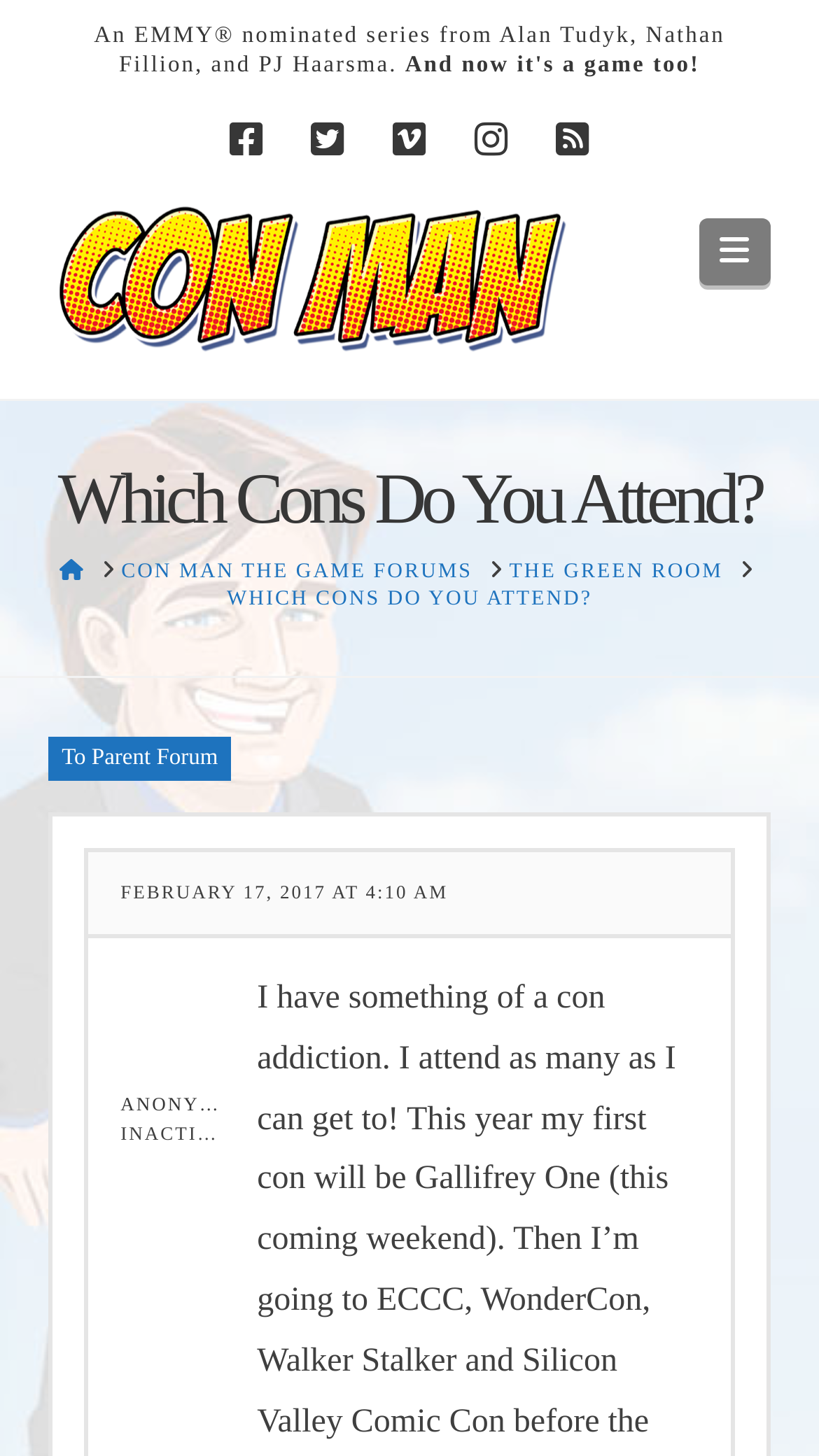Please locate the clickable area by providing the bounding box coordinates to follow this instruction: "Toggle the Widgetbar".

[0.903, 0.0, 1.0, 0.055]